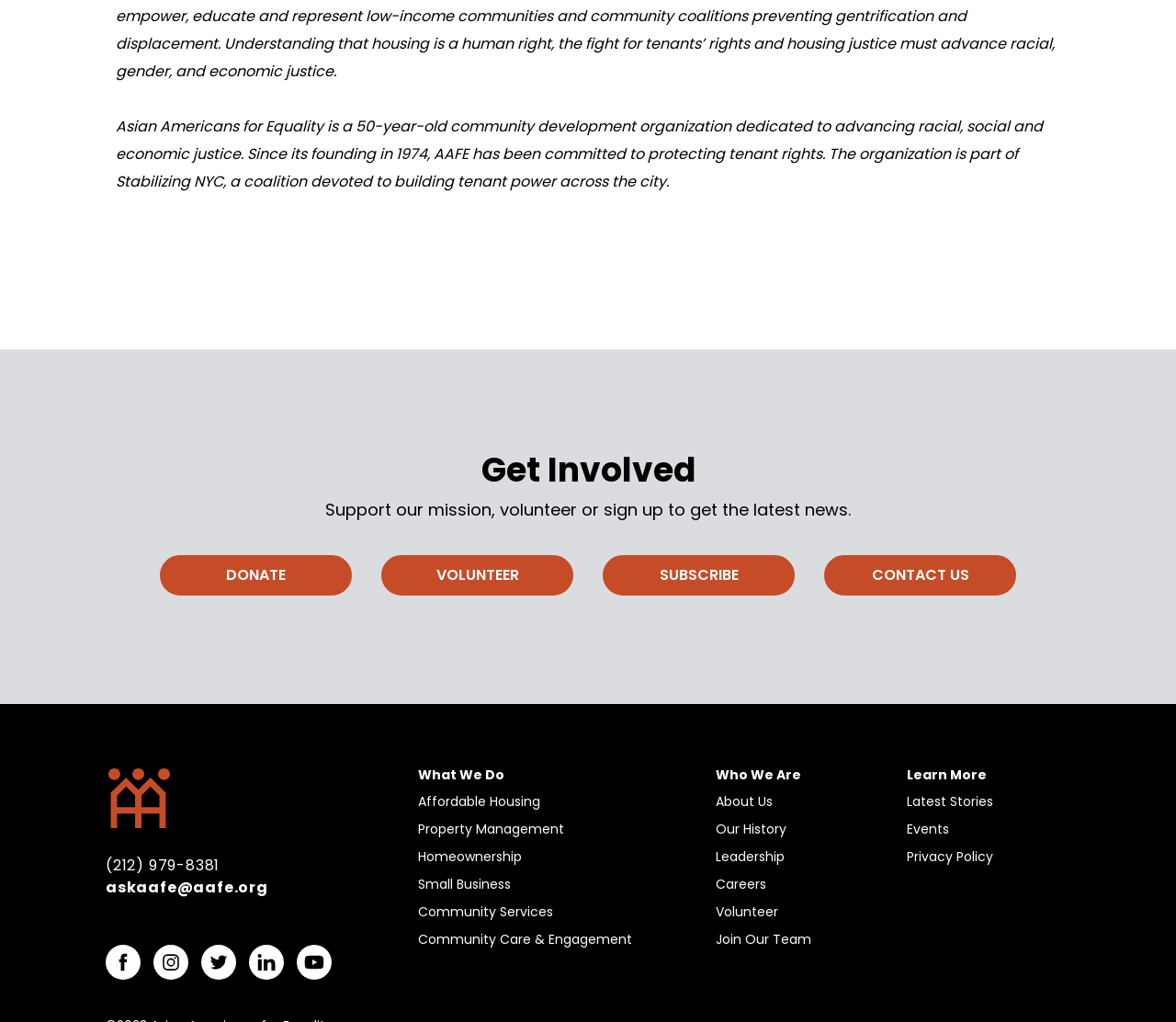What are the services provided by the organization?
Refer to the screenshot and respond with a concise word or phrase.

Affordable Housing, Property Management, Homeownership, Small Business, Community Services